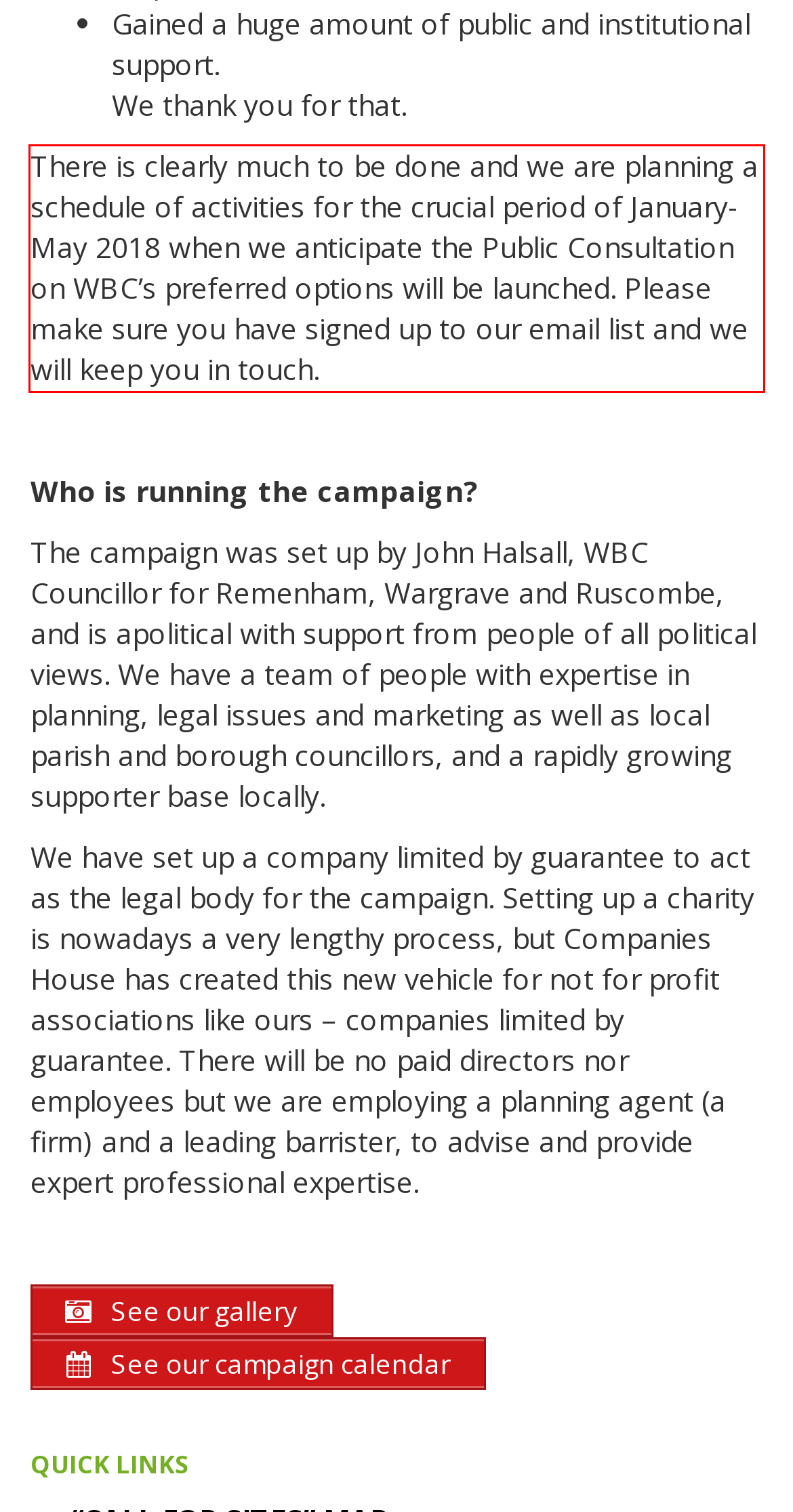Using the webpage screenshot, recognize and capture the text within the red bounding box.

There is clearly much to be done and we are planning a schedule of activities for the crucial period of January-May 2018 when we anticipate the Public Consultation on WBC’s preferred options will be launched. Please make sure you have signed up to our email list and we will keep you in touch.